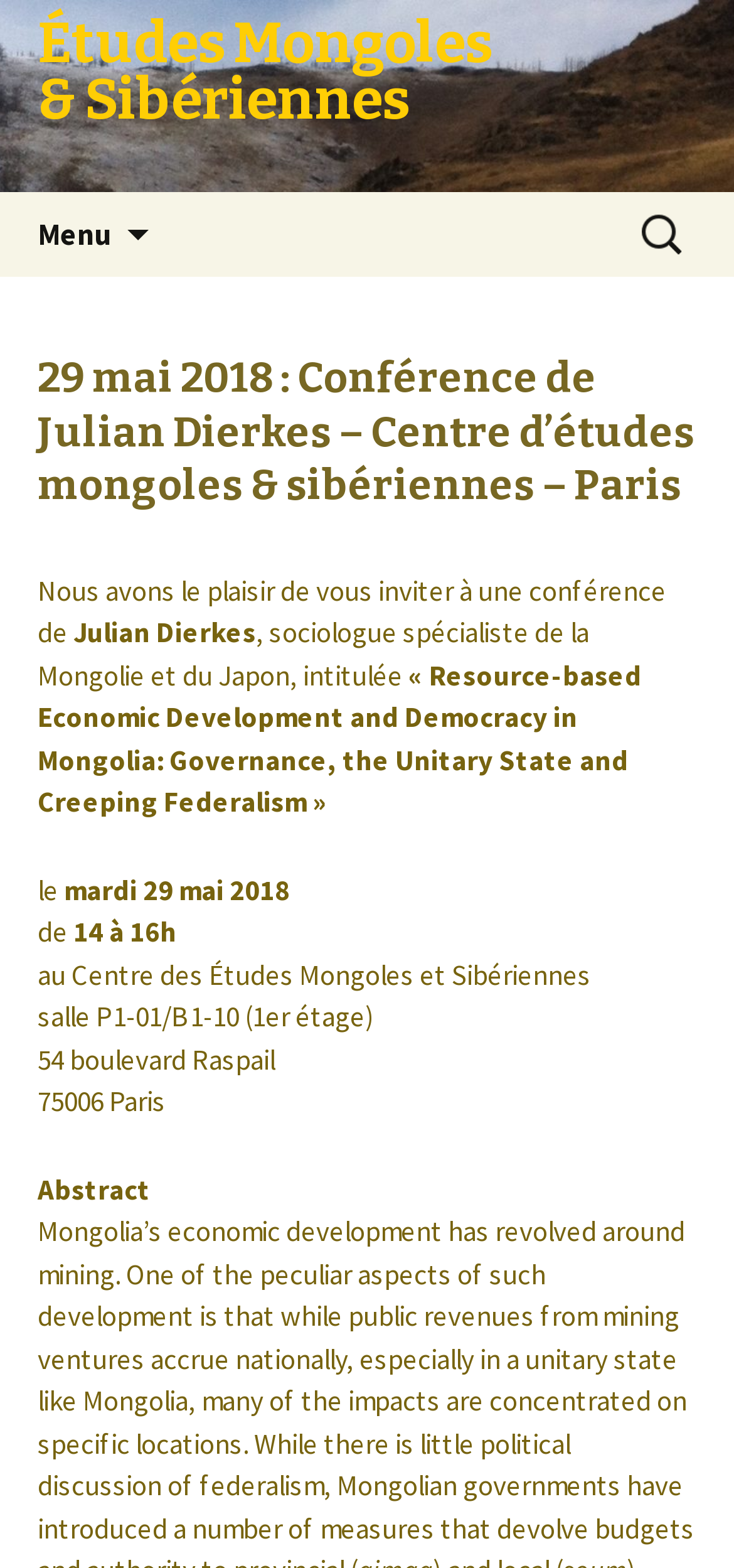Provide a comprehensive description of the webpage.

This webpage appears to be an event page for a conference titled "Resource-based Economic Development and Democracy in Mongolia: Governance, the Unitary State and Creeping Federalism" by Julian Dierkes, a sociologist specializing in Mongolia and Japan. 

At the top of the page, there is a link to "Études Mongoles & Sibériennes" and a button labeled "Menu" with an icon. Below this, there is a link to "Aller au contenu" and a search bar. 

The main content of the page is divided into sections. The first section is a heading that displays the title of the event, "29 mai 2018 : Conférence de Julian Dierkes – Centre d’études mongoles & sibériennes – Paris". 

Below this, there is a paragraph of text that invites readers to a conference by Julian Dierkes, describing the title of the conference. The text is followed by the date and time of the event, "mardi 29 mai 2018 de 14 à 16h", and the location, "au Centre des Études Mongoles et Sibériennes, salle P1-01/B1-10 (1er étage), 54 boulevard Raspail, 75006 Paris". 

Finally, there is a section labeled "Abstract", but it does not contain any text.